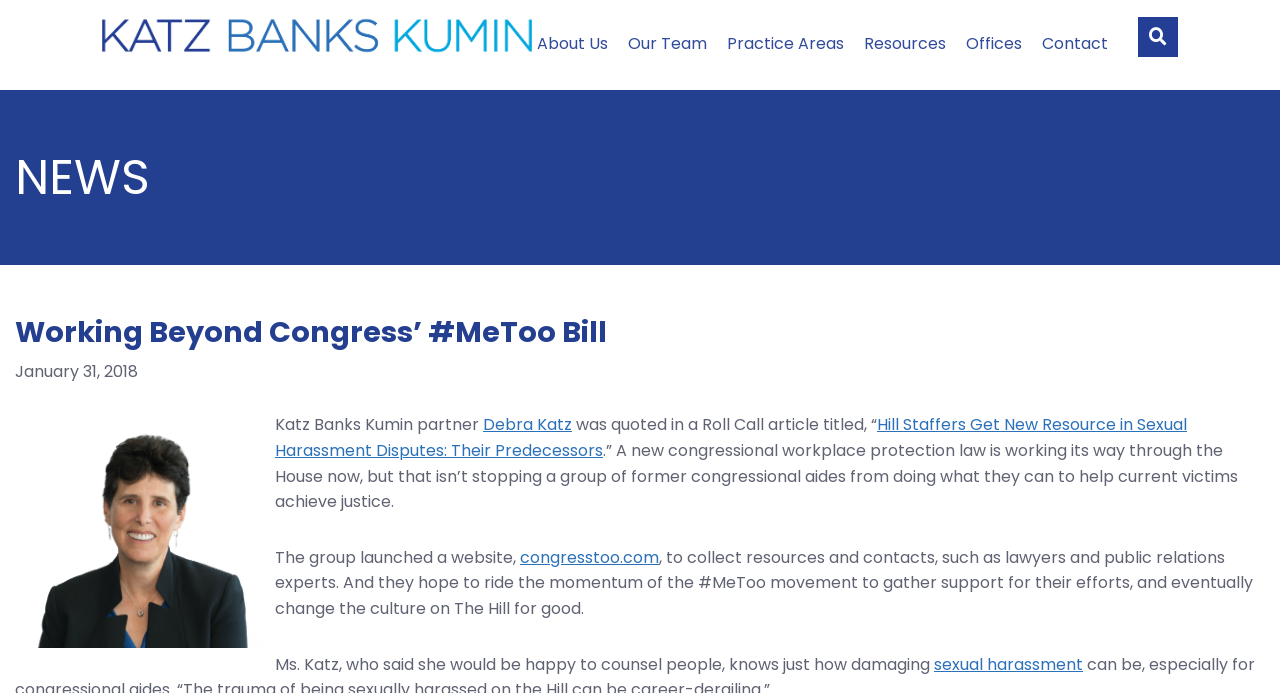Identify the bounding box coordinates of the section to be clicked to complete the task described by the following instruction: "Visit the website congresstoo.com". The coordinates should be four float numbers between 0 and 1, formatted as [left, top, right, bottom].

[0.406, 0.787, 0.515, 0.821]